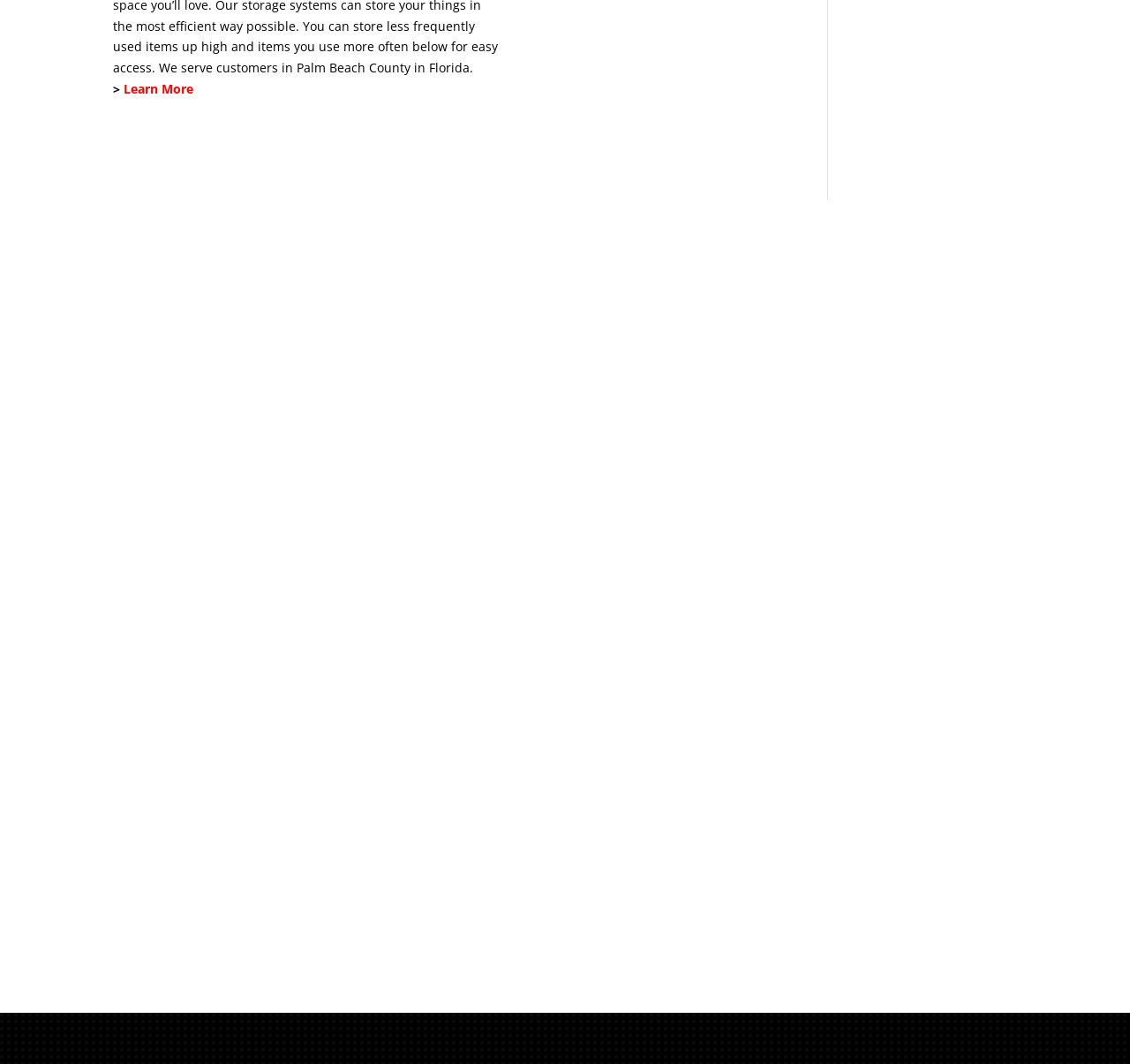From the image, can you give a detailed response to the question below:
What is the phone number on the webpage?

I found the phone number by looking at the heading element with the text '(561) 318-8009' which is located at the top-left of the webpage.